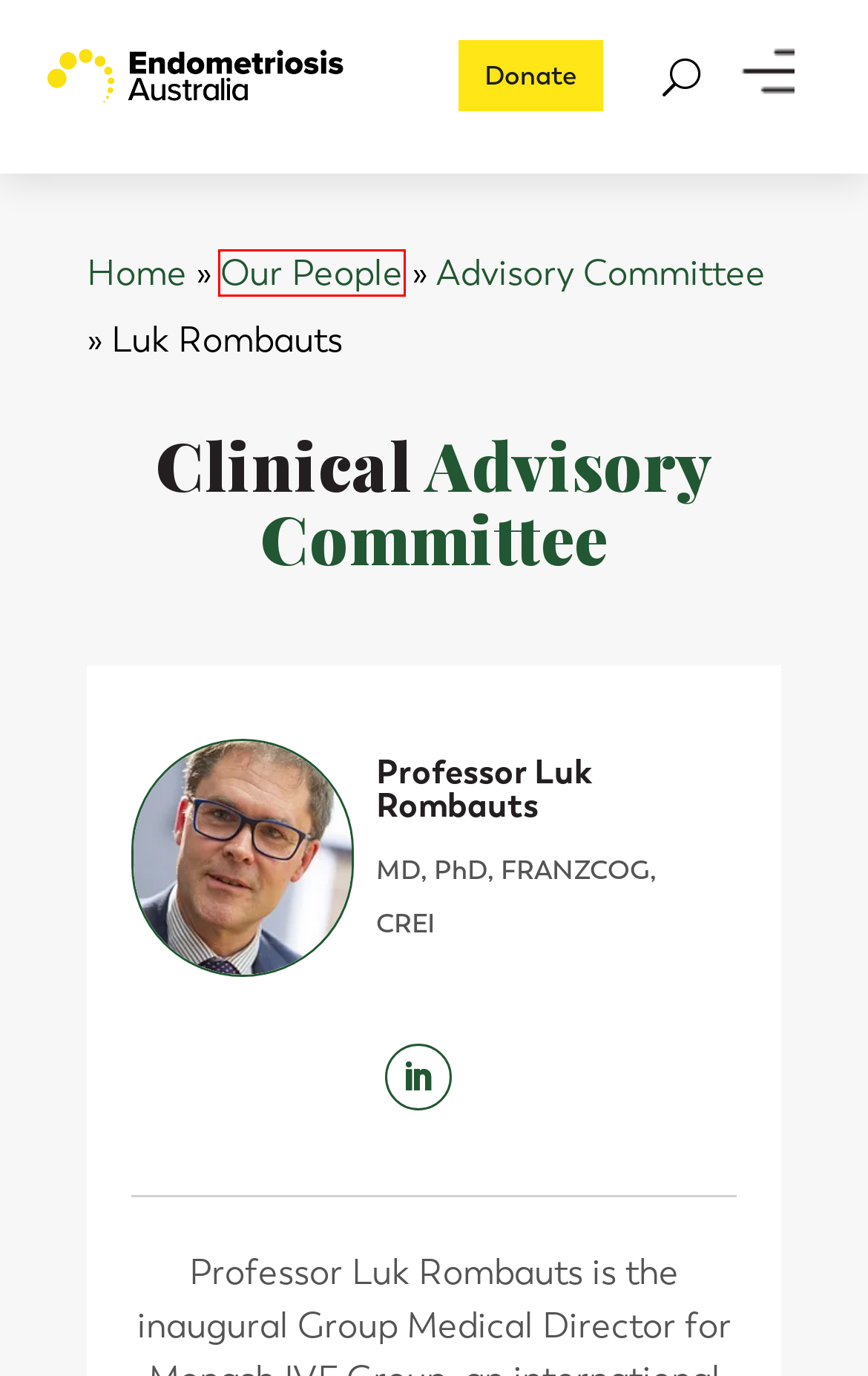Examine the screenshot of a webpage with a red bounding box around an element. Then, select the webpage description that best represents the new page after clicking the highlighted element. Here are the descriptions:
A. Contact - Endometriosis Australia
B. Our People - Endometriosis Australia
C. Advisory Committee - Endometriosis Australia
D. Donate to Endometriosis Australia
E. Disclaimer - Endometriosis Australia
F. About us - Endometriosis Australia
G. Privacy Policy - Endometriosis Australia
H. Endometriosis Australia

B